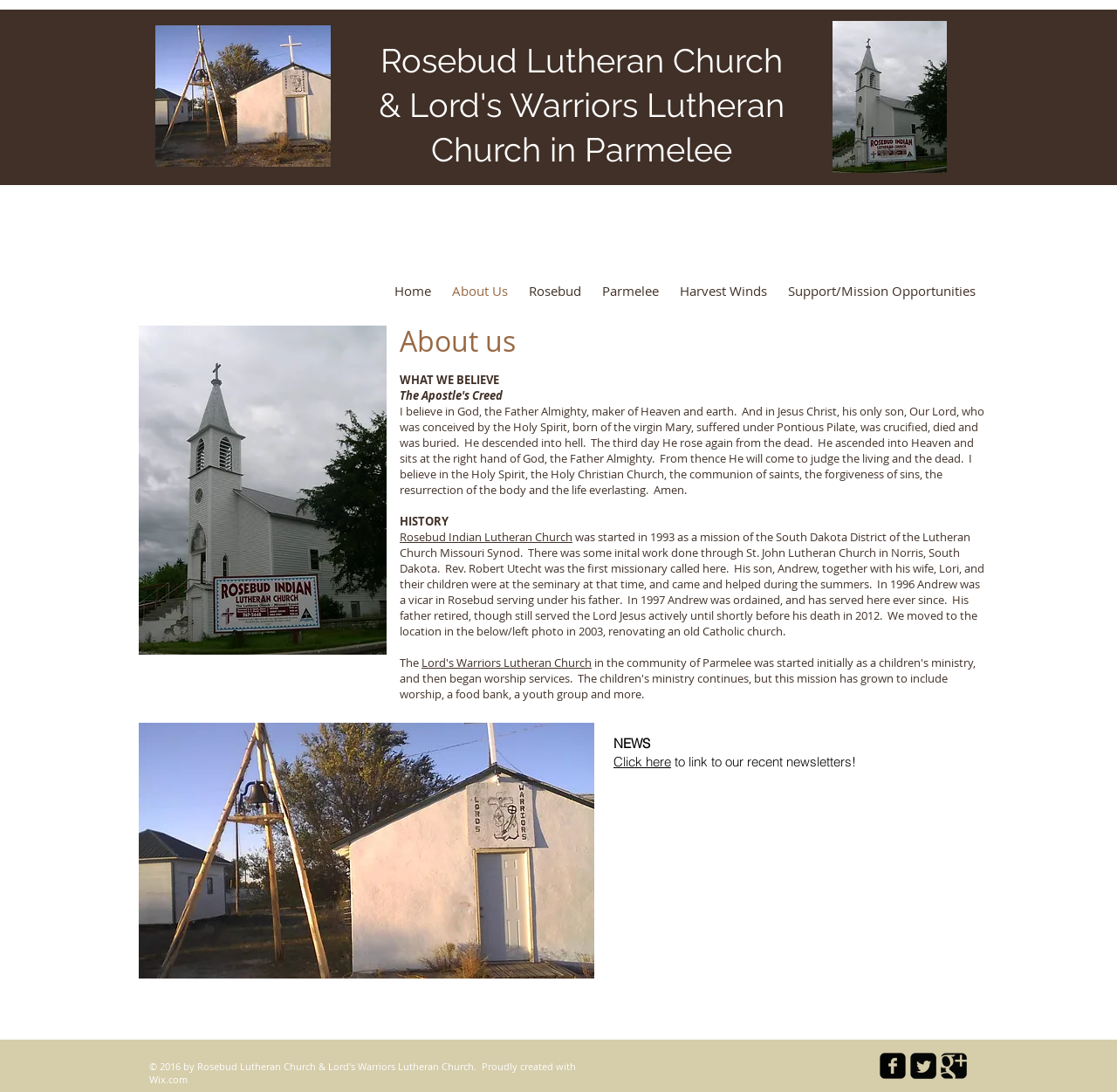Please specify the bounding box coordinates in the format (top-left x, top-left y, bottom-right x, bottom-right y), with values ranging from 0 to 1. Identify the bounding box for the UI component described as follows: Wix.com

[0.134, 0.982, 0.168, 0.994]